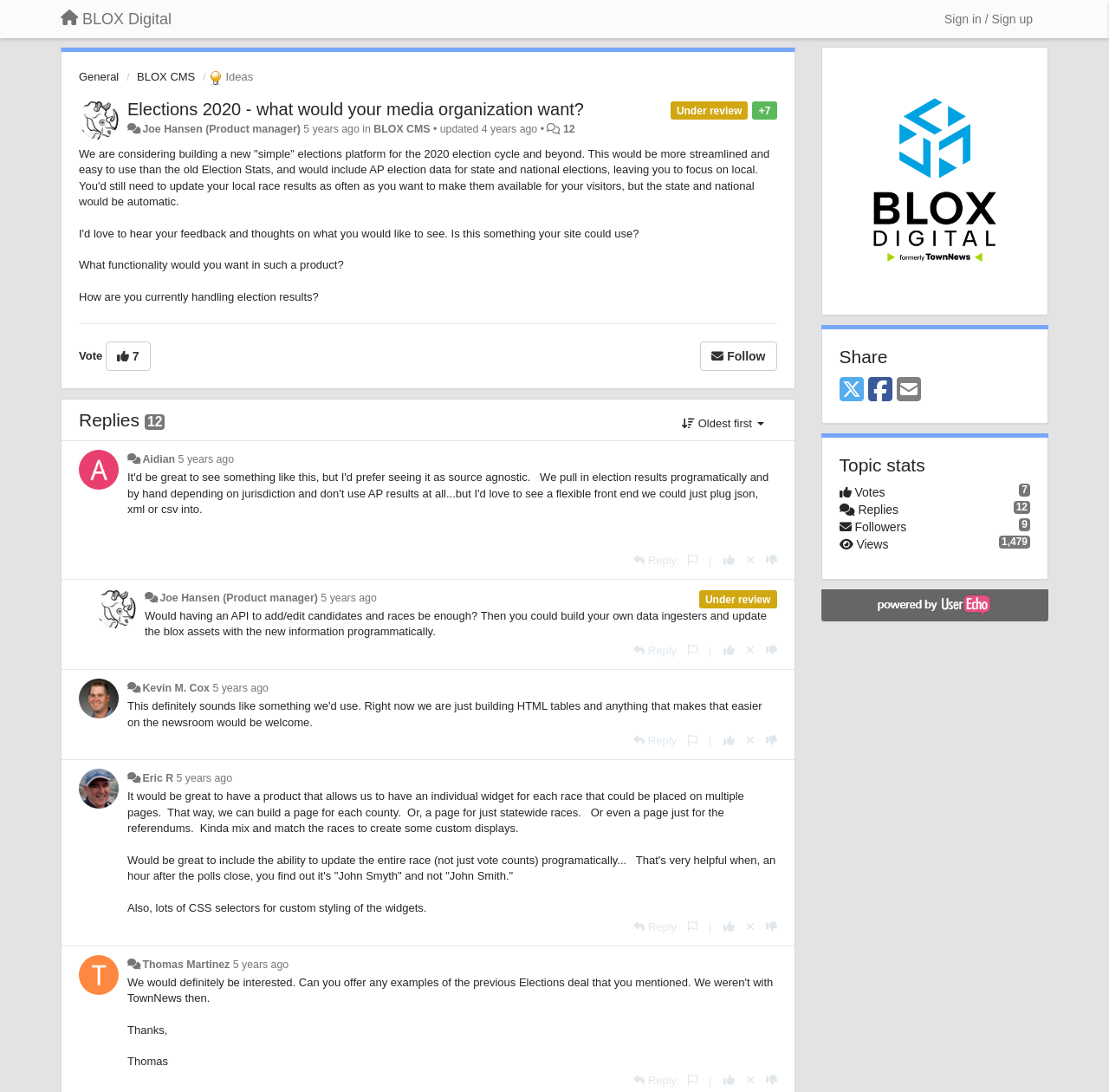What is the topic of discussion on this webpage?
Please answer the question with a detailed response using the information from the screenshot.

Based on the content of the webpage, it appears that the topic of discussion is a new elections platform for the 2020 election cycle and beyond, and users are sharing their thoughts and ideas on what features they would like to see in such a product.